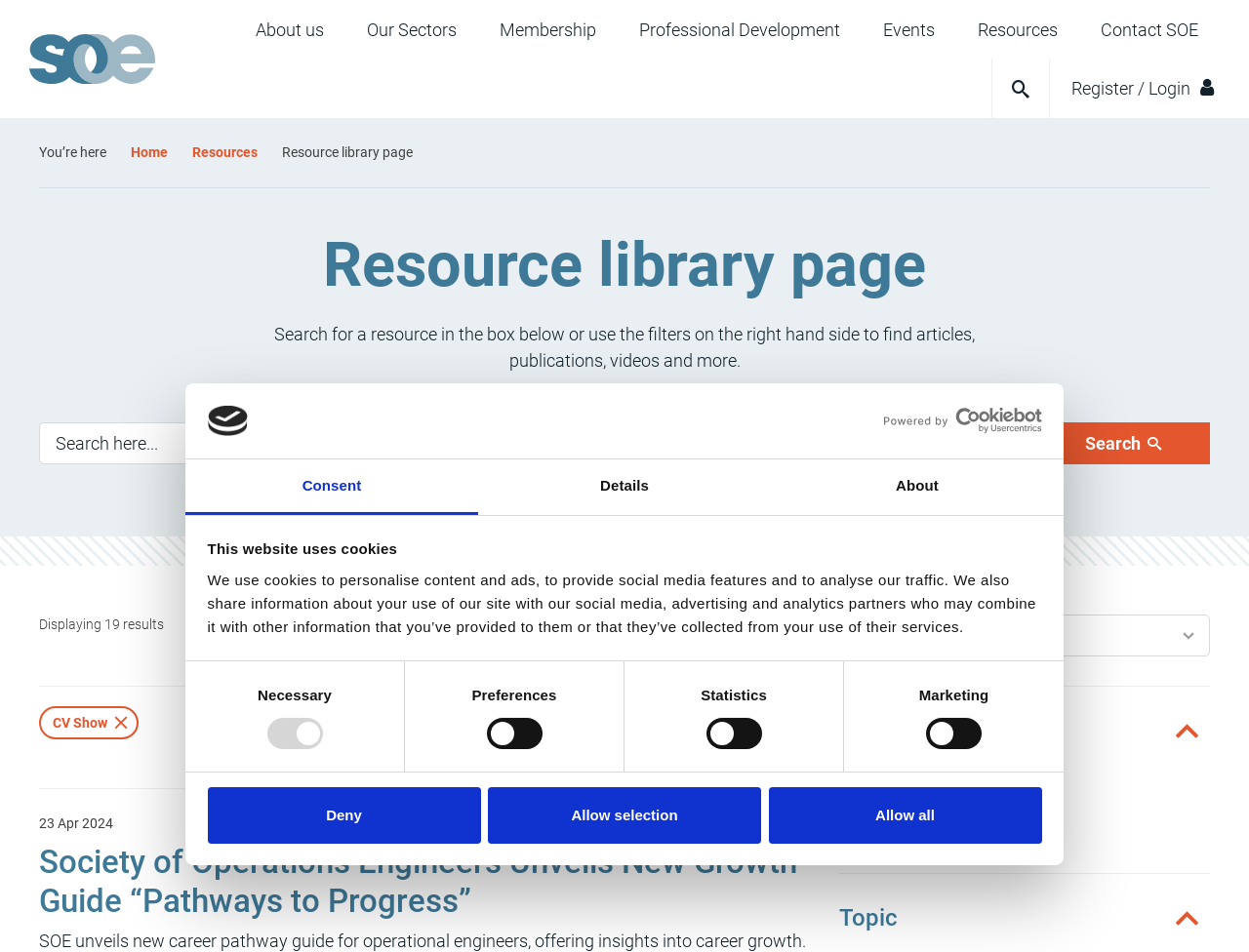What is the function of the search box?
Use the image to give a comprehensive and detailed response to the question.

The search box is located below the heading 'Resource library page' and has a placeholder text 'Search here...'. It is used to search for resources such as articles, publications, videos, and more. Users can enter their search queries in the box and click the 'Search' button to find relevant results.